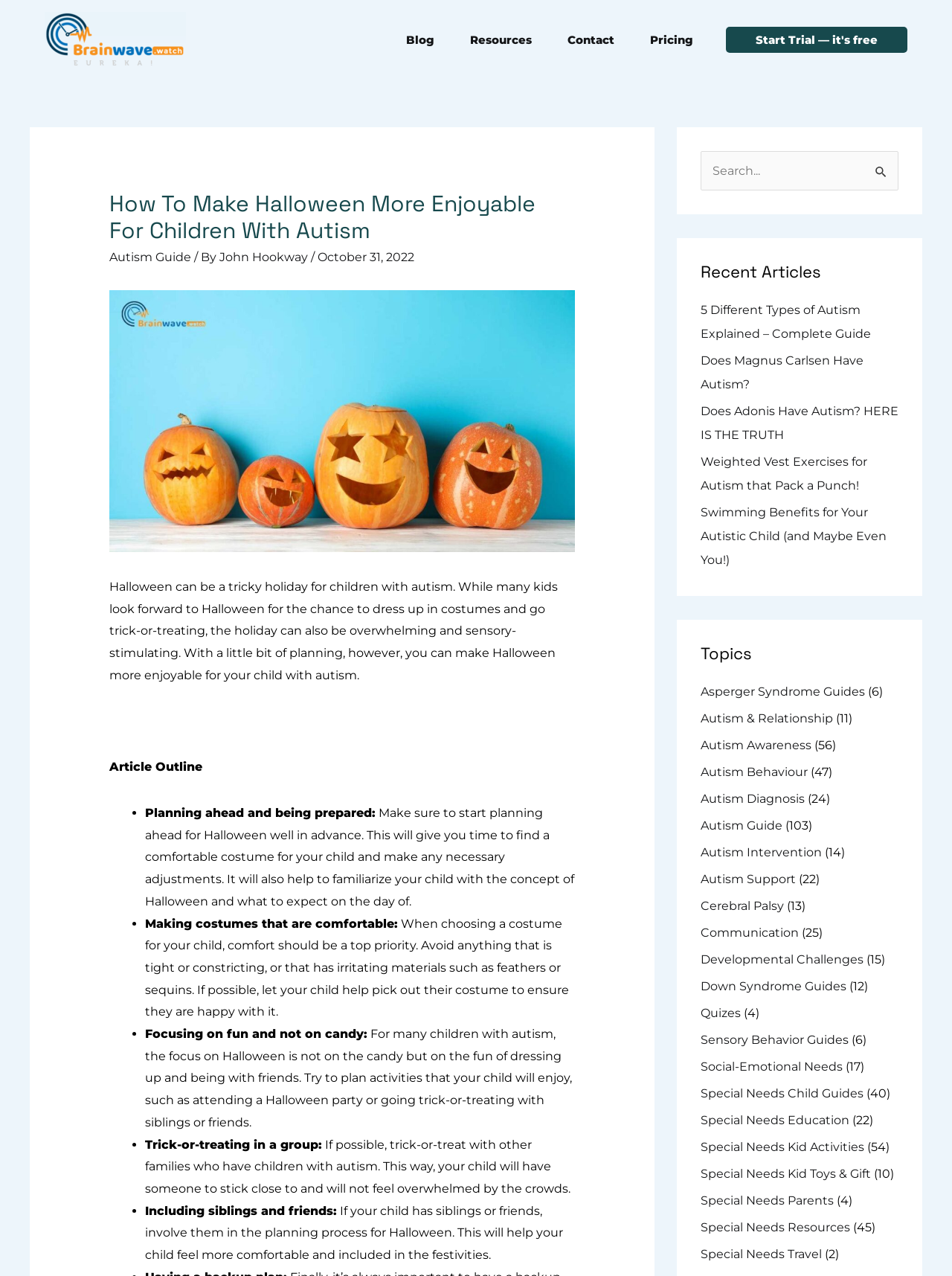Identify and provide the text of the main header on the webpage.

How To Make Halloween More Enjoyable For Children With Autism